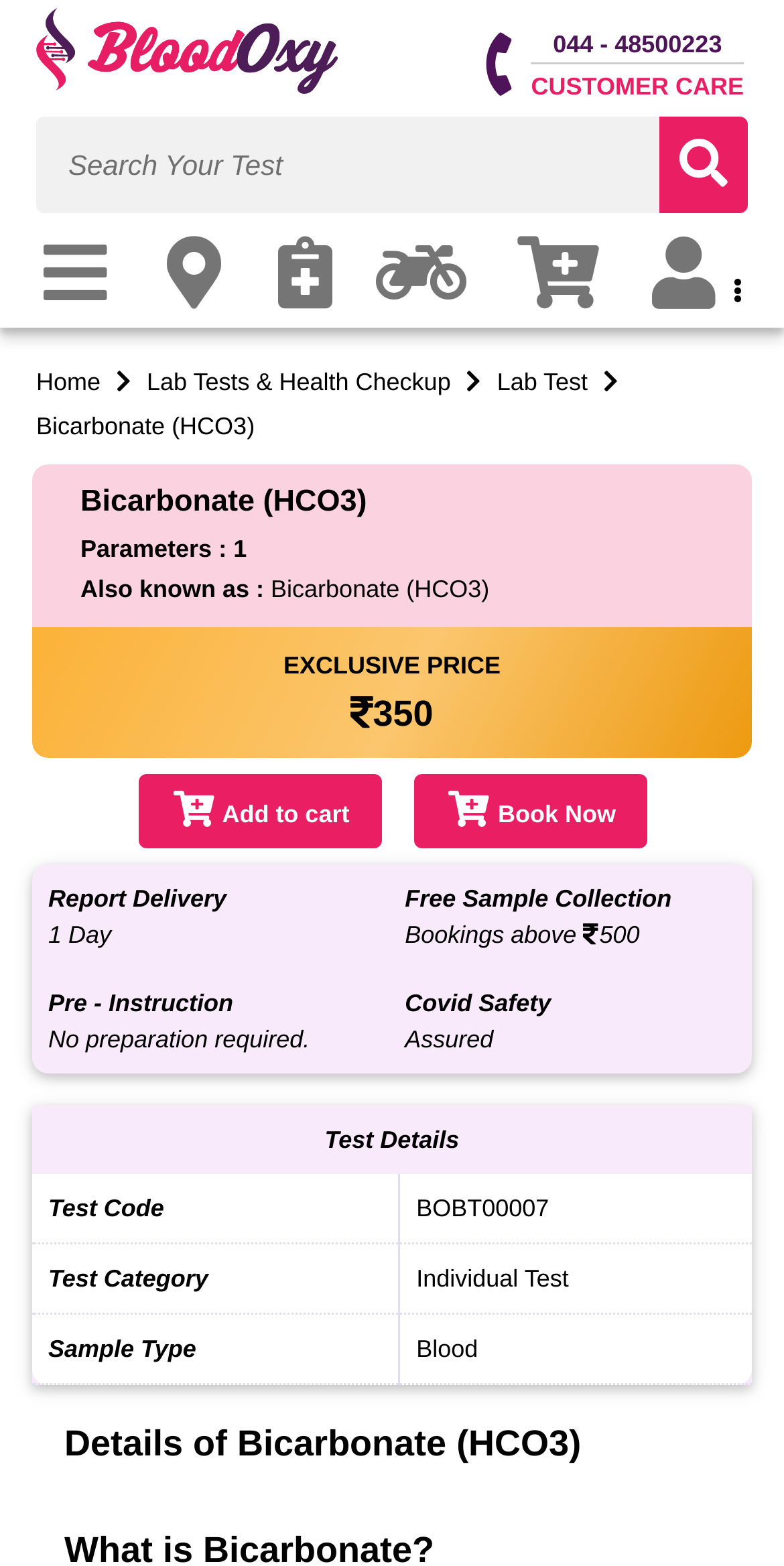How many days does it take to deliver the report?
Please analyze the image and answer the question with as much detail as possible.

The report delivery time can be found in the table with the test details, which specifies that the report will be delivered in 1 Day.